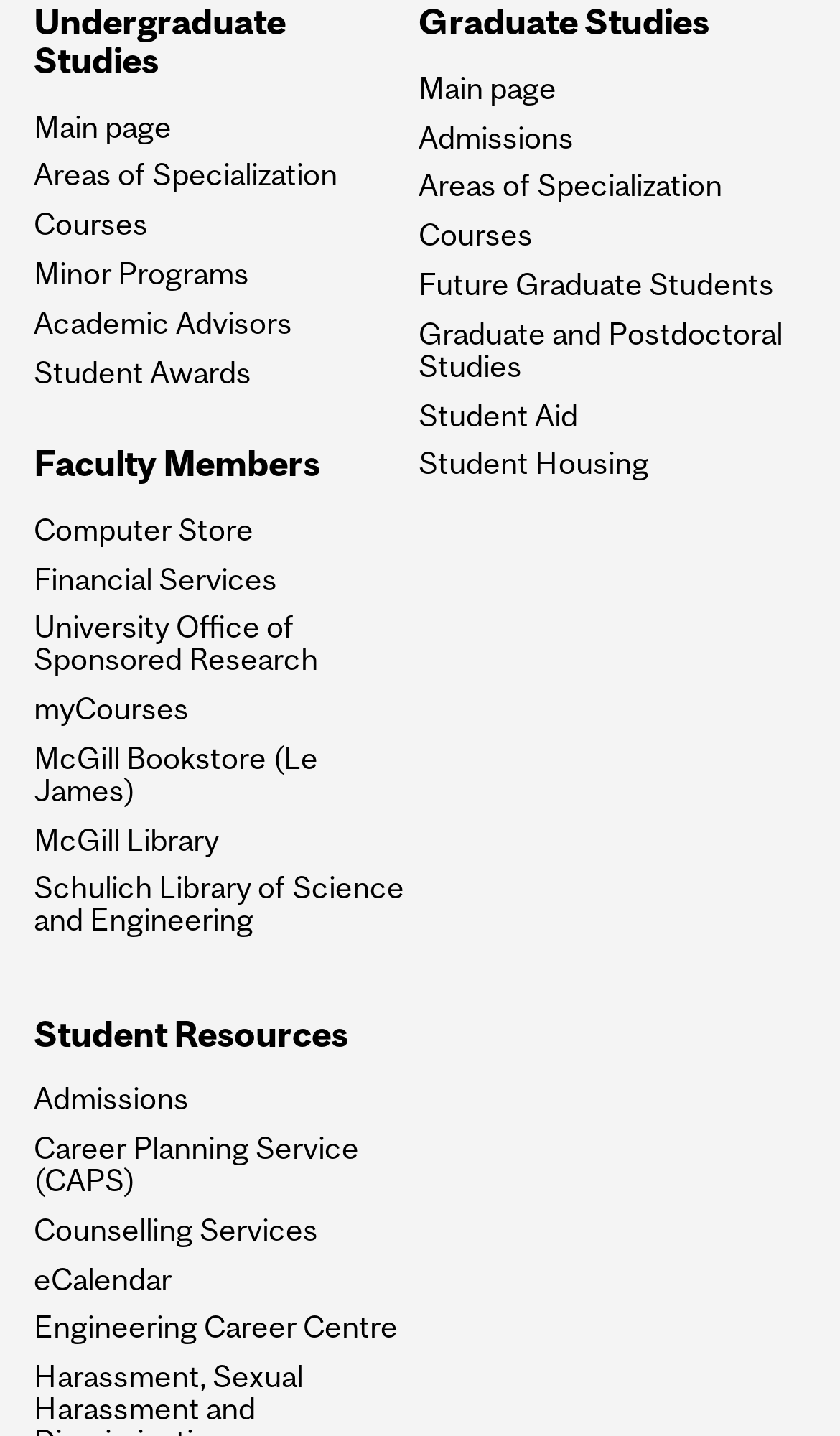Please specify the bounding box coordinates of the clickable region to carry out the following instruction: "Get student resources". The coordinates should be four float numbers between 0 and 1, in the format [left, top, right, bottom].

[0.04, 0.708, 0.491, 0.734]